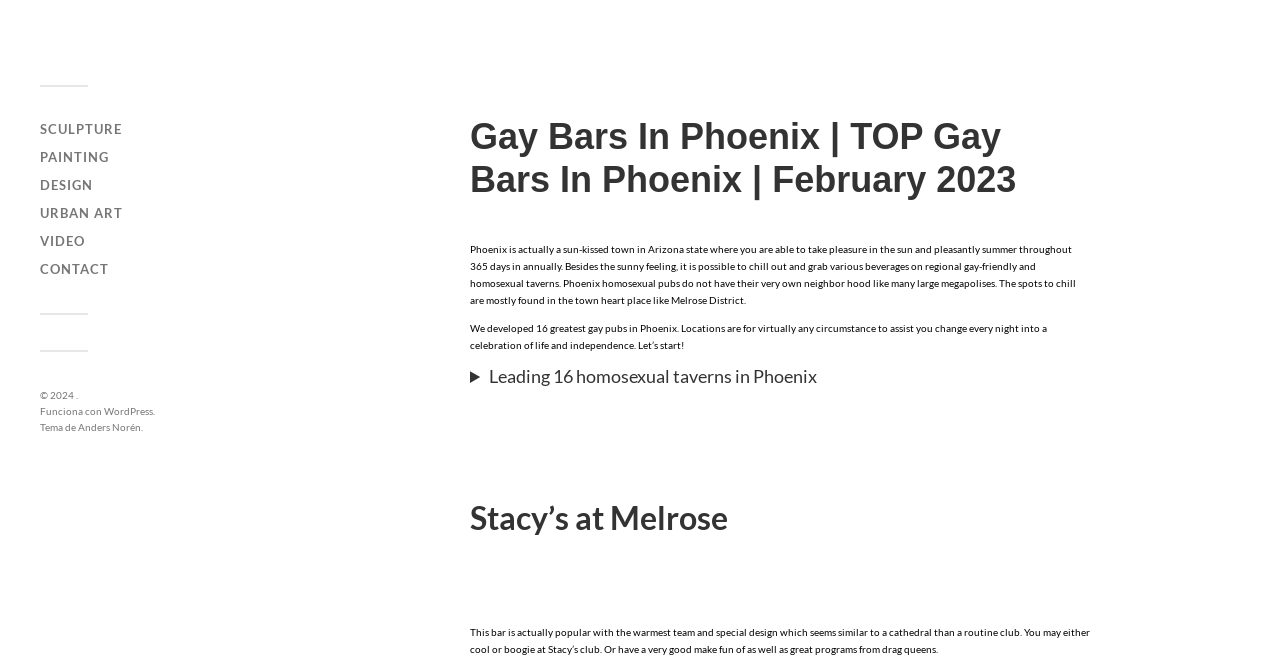What is the theme of the webpage?
Can you offer a detailed and complete answer to this question?

I analyzed the content of the webpage and found that it is about gay bars in Phoenix, Arizona, as mentioned in the introduction and the list of gay bars.